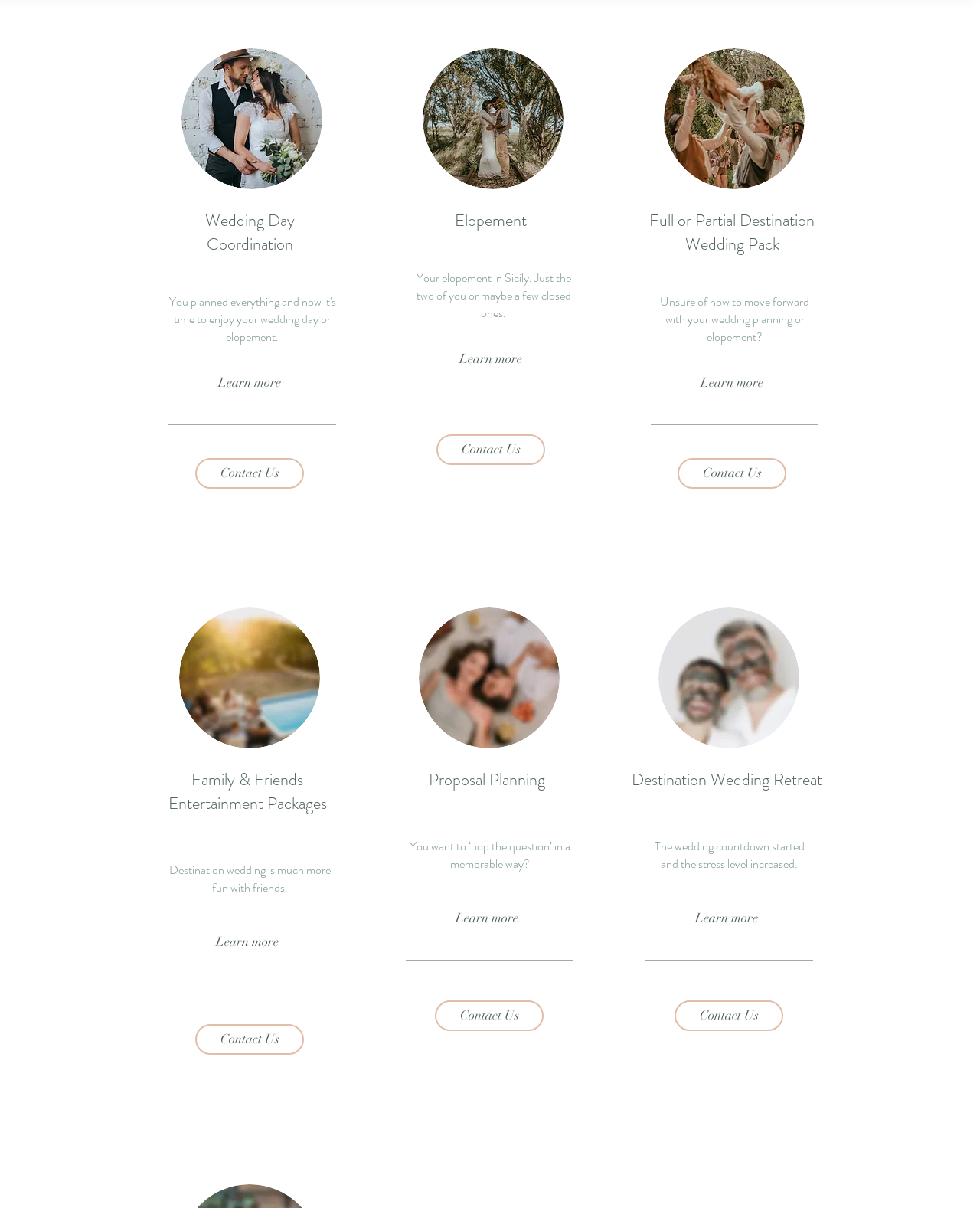What is the focus of the second service?
Refer to the image and provide a one-word or short phrase answer.

Elopement